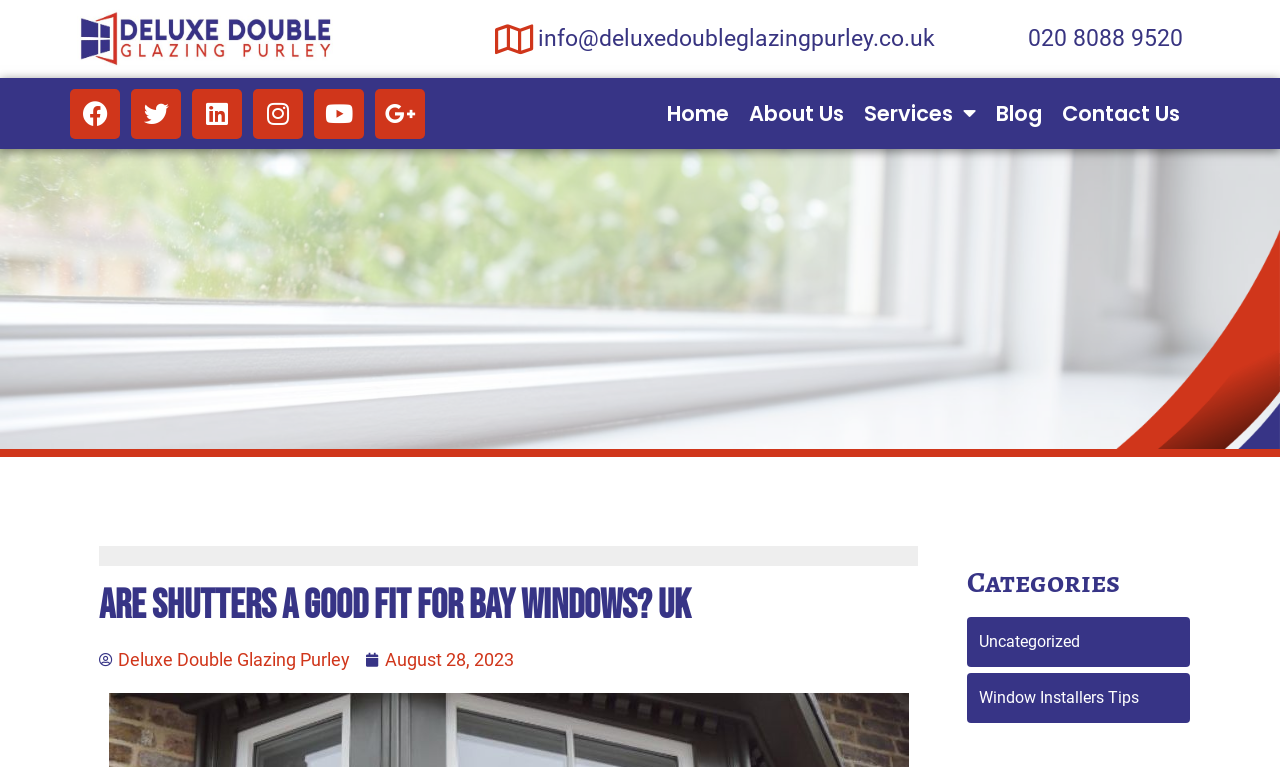What is the contact phone number?
Please look at the screenshot and answer in one word or a short phrase.

020 8088 9520